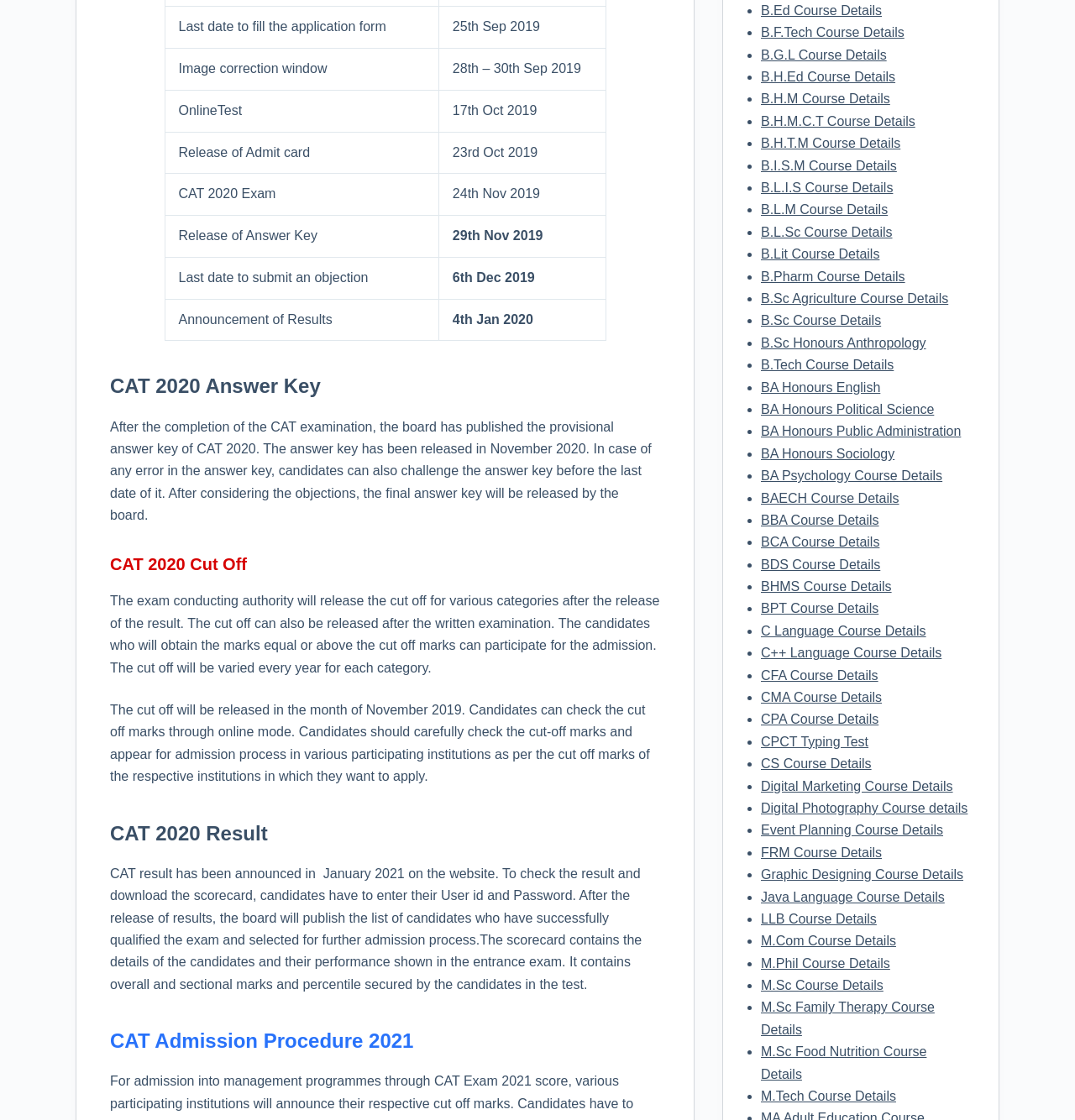Identify the bounding box coordinates of the specific part of the webpage to click to complete this instruction: "View CAT 2020 Result".

[0.102, 0.731, 0.614, 0.758]